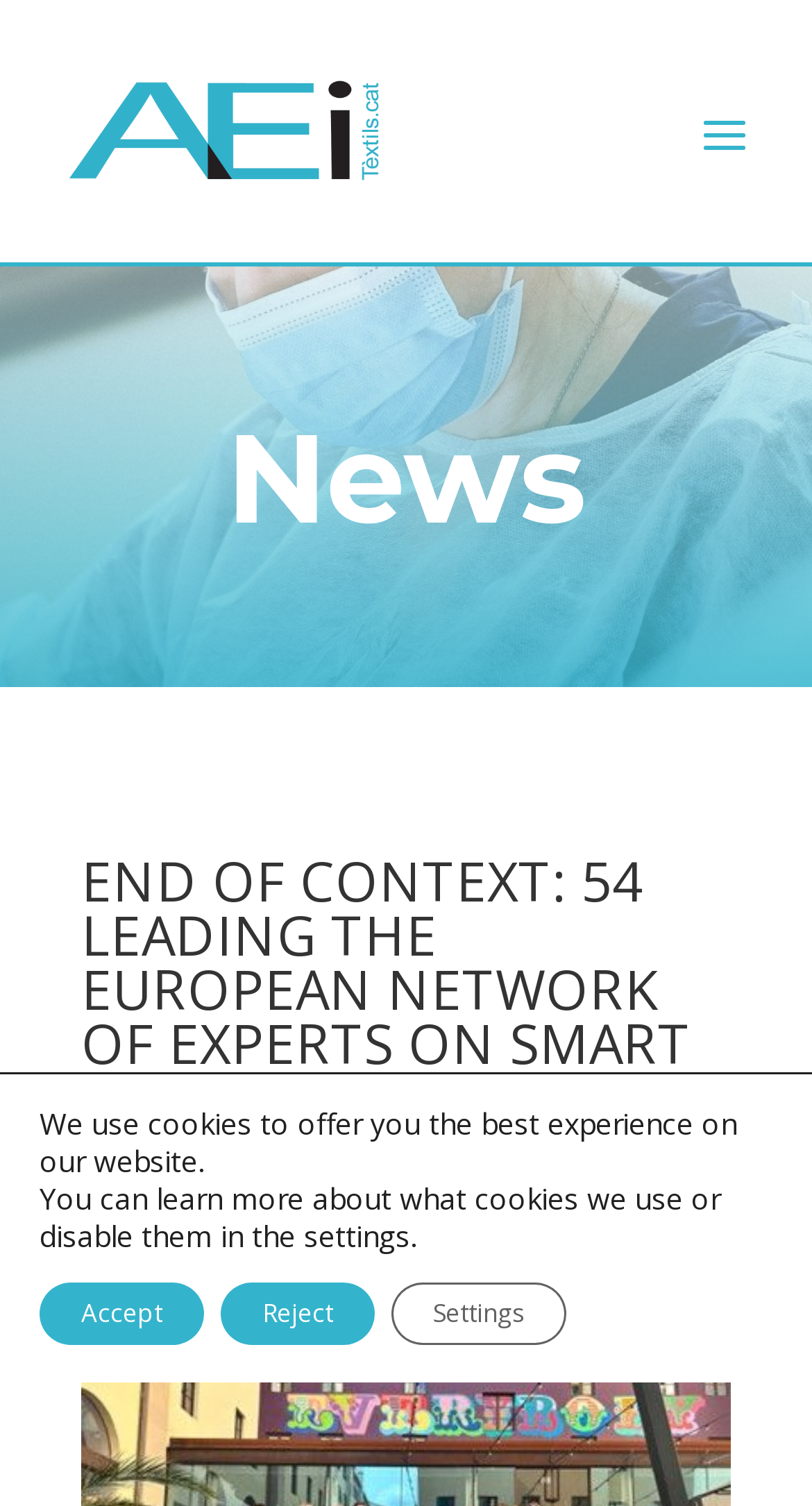Can you give a comprehensive explanation to the question given the content of the image?
How many buttons are in the GDPR Cookie Banner?

I counted the number of buttons in the GDPR Cookie Banner by looking at the button elements with the content 'Accept', 'Reject', and 'Settings'.